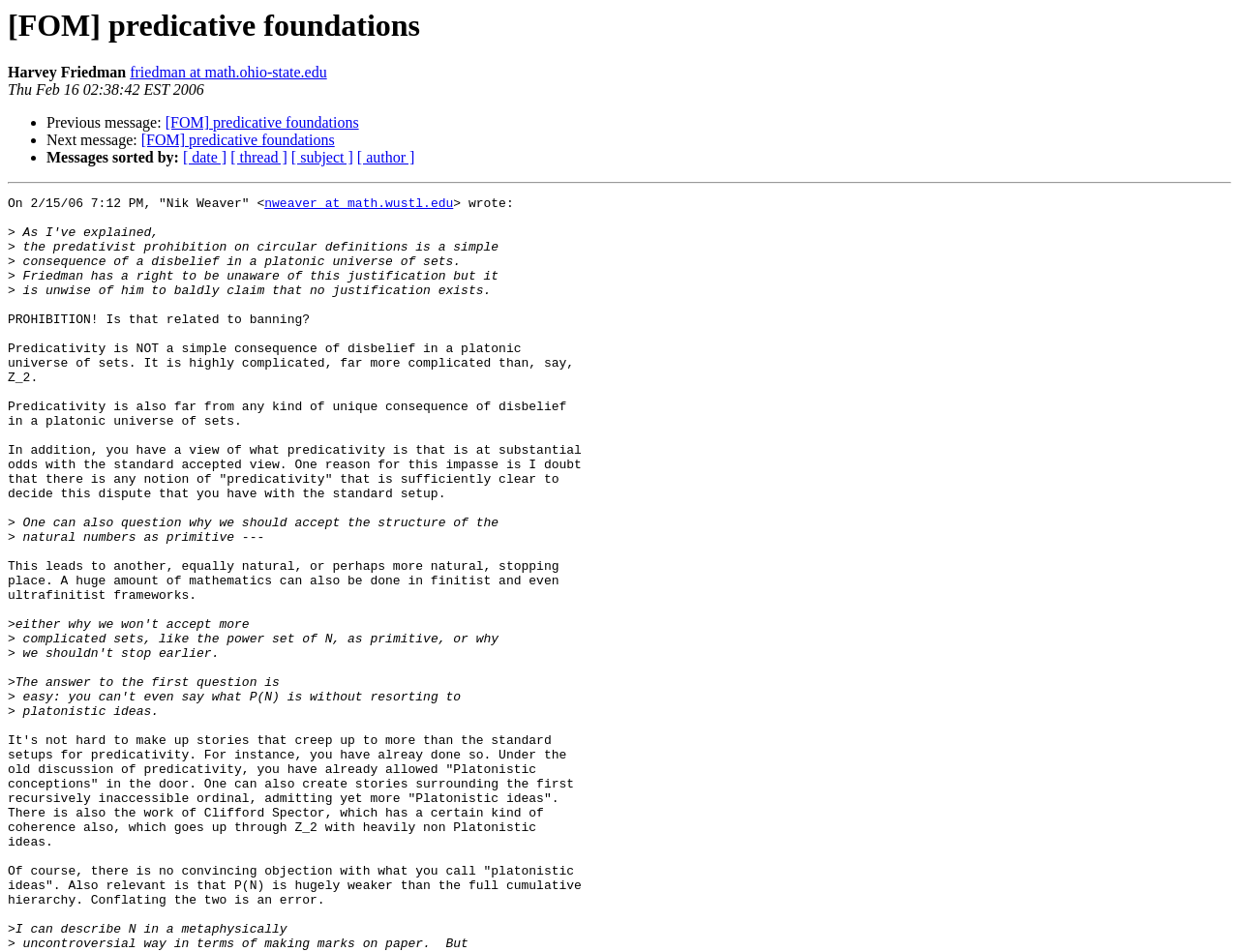Determine the bounding box coordinates of the region I should click to achieve the following instruction: "explore Inside the Nature Conservancy". Ensure the bounding box coordinates are four float numbers between 0 and 1, i.e., [left, top, right, bottom].

None